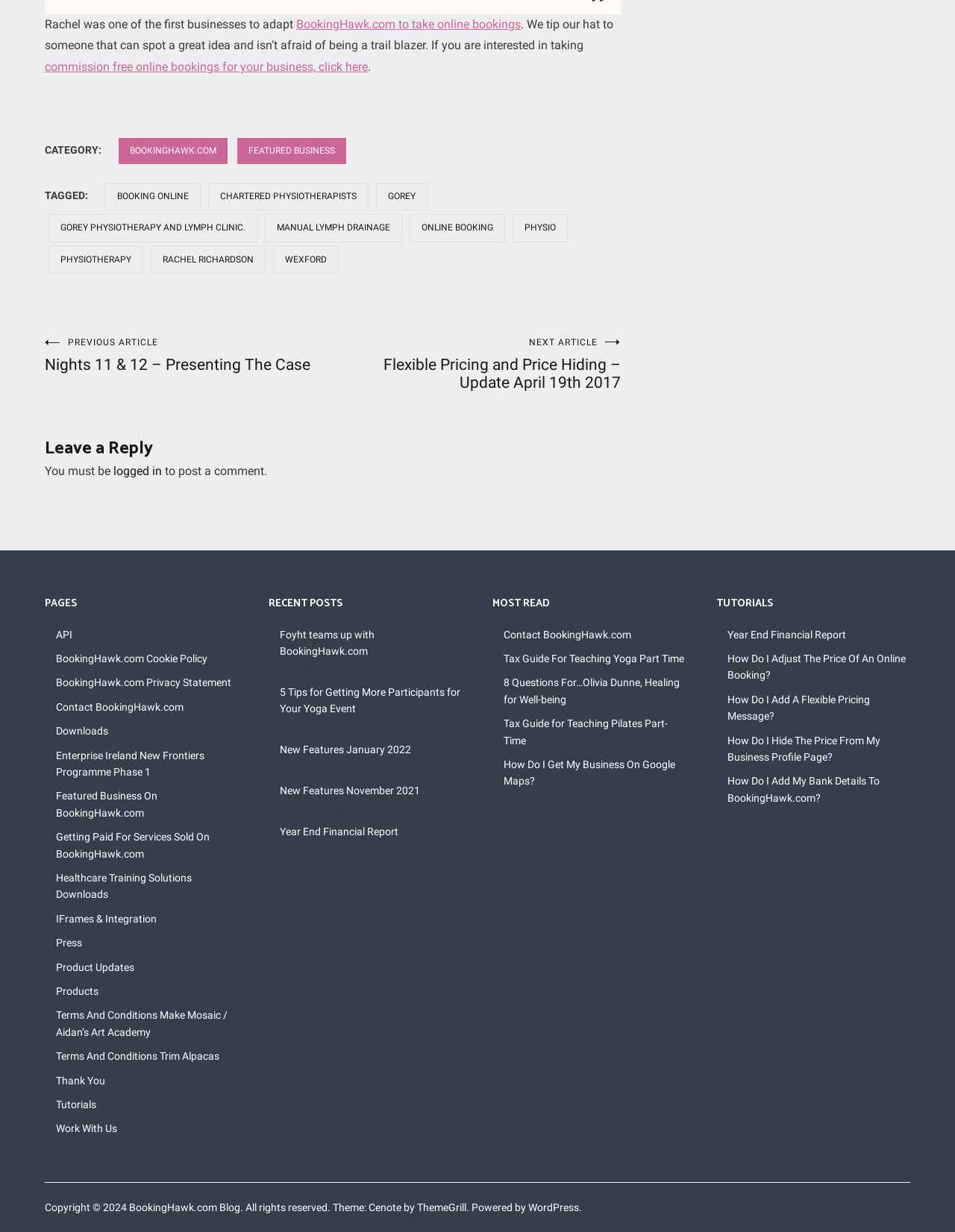From the webpage screenshot, identify the region described by Terms And Conditions Trim Alpacas. Provide the bounding box coordinates as (top-left x, top-left y, bottom-right x, bottom-right y), with each value being a floating point number between 0 and 1.

[0.059, 0.851, 0.25, 0.864]